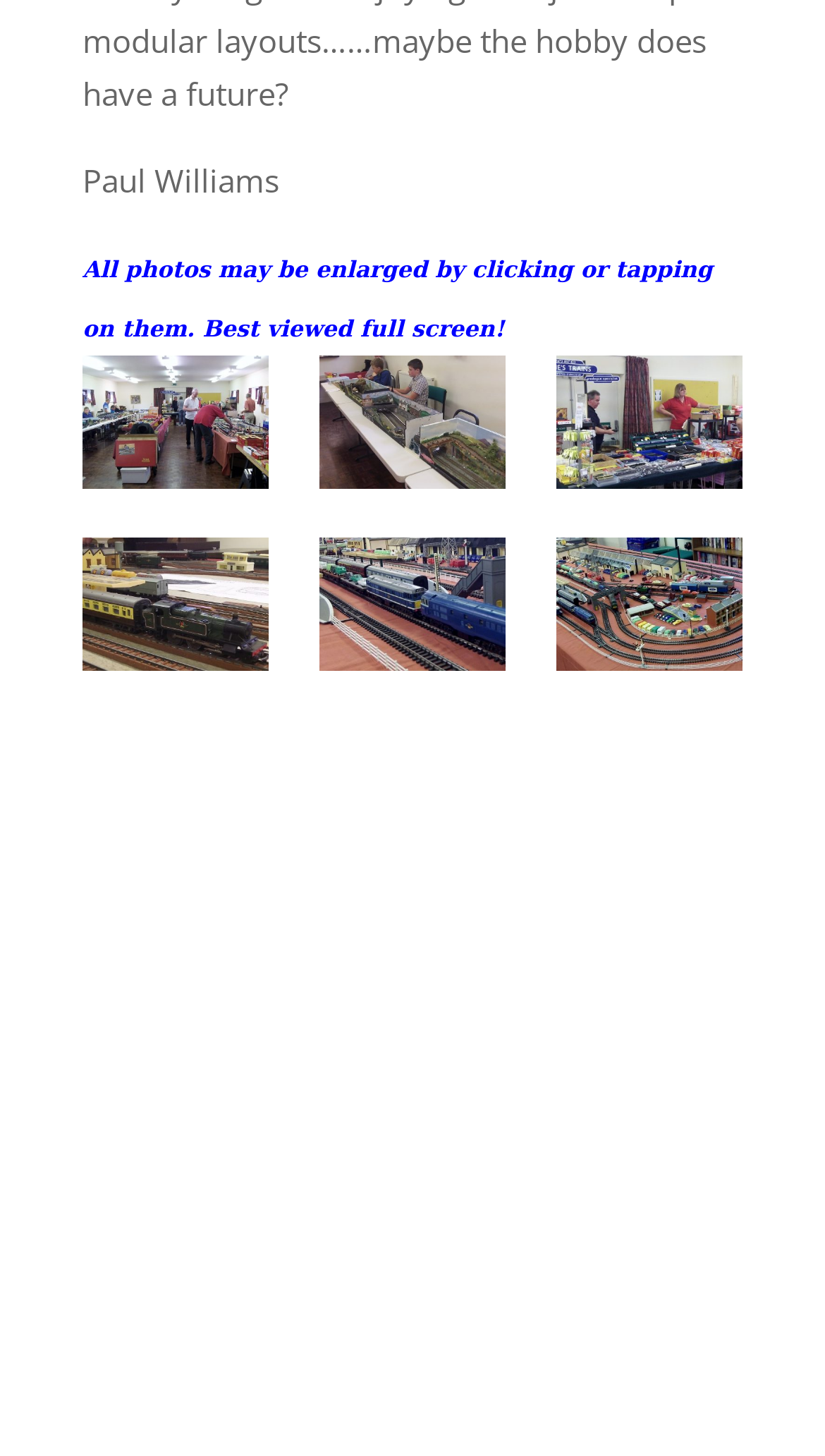Pinpoint the bounding box coordinates of the clickable area necessary to execute the following instruction: "View Train Collectors Society Triang Show 2016 P Williams". The coordinates should be given as four float numbers between 0 and 1, namely [left, top, right, bottom].

[0.673, 0.244, 0.9, 0.335]